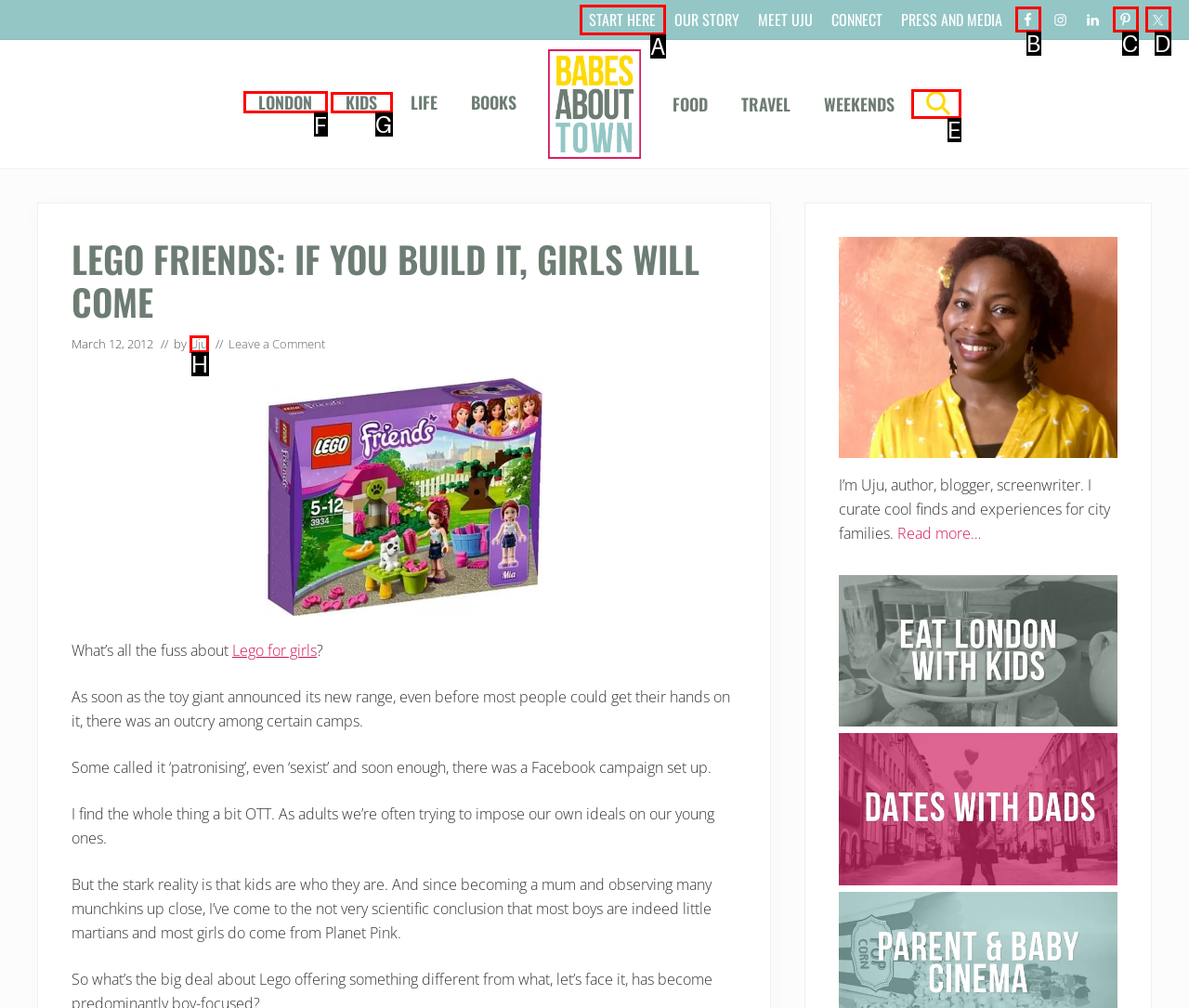Indicate which red-bounded element should be clicked to perform the task: Visit the 'LONDON' page Answer with the letter of the correct option.

F